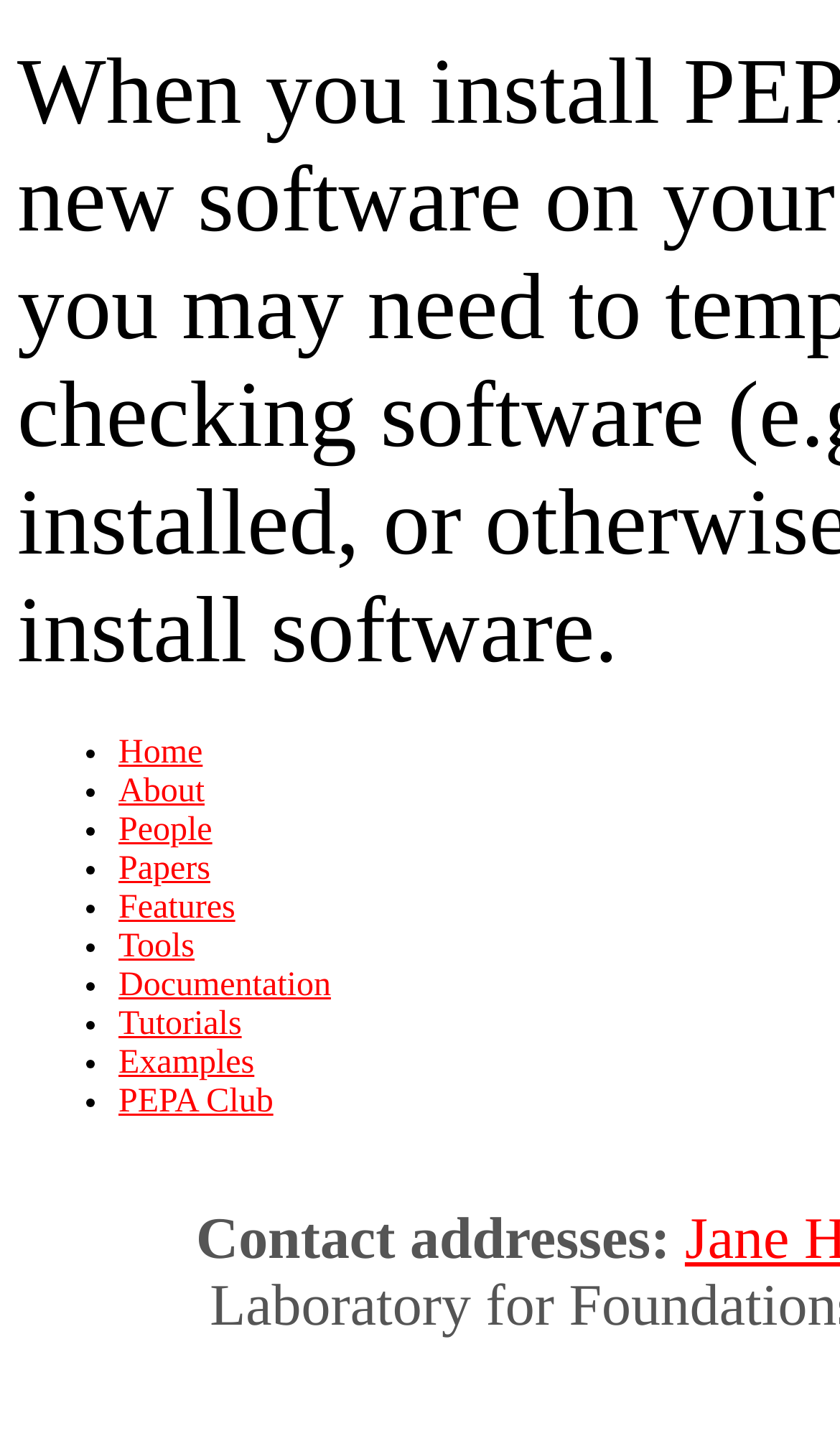Can you pinpoint the bounding box coordinates for the clickable element required for this instruction: "visit PEPA Club"? The coordinates should be four float numbers between 0 and 1, i.e., [left, top, right, bottom].

[0.141, 0.752, 0.325, 0.777]